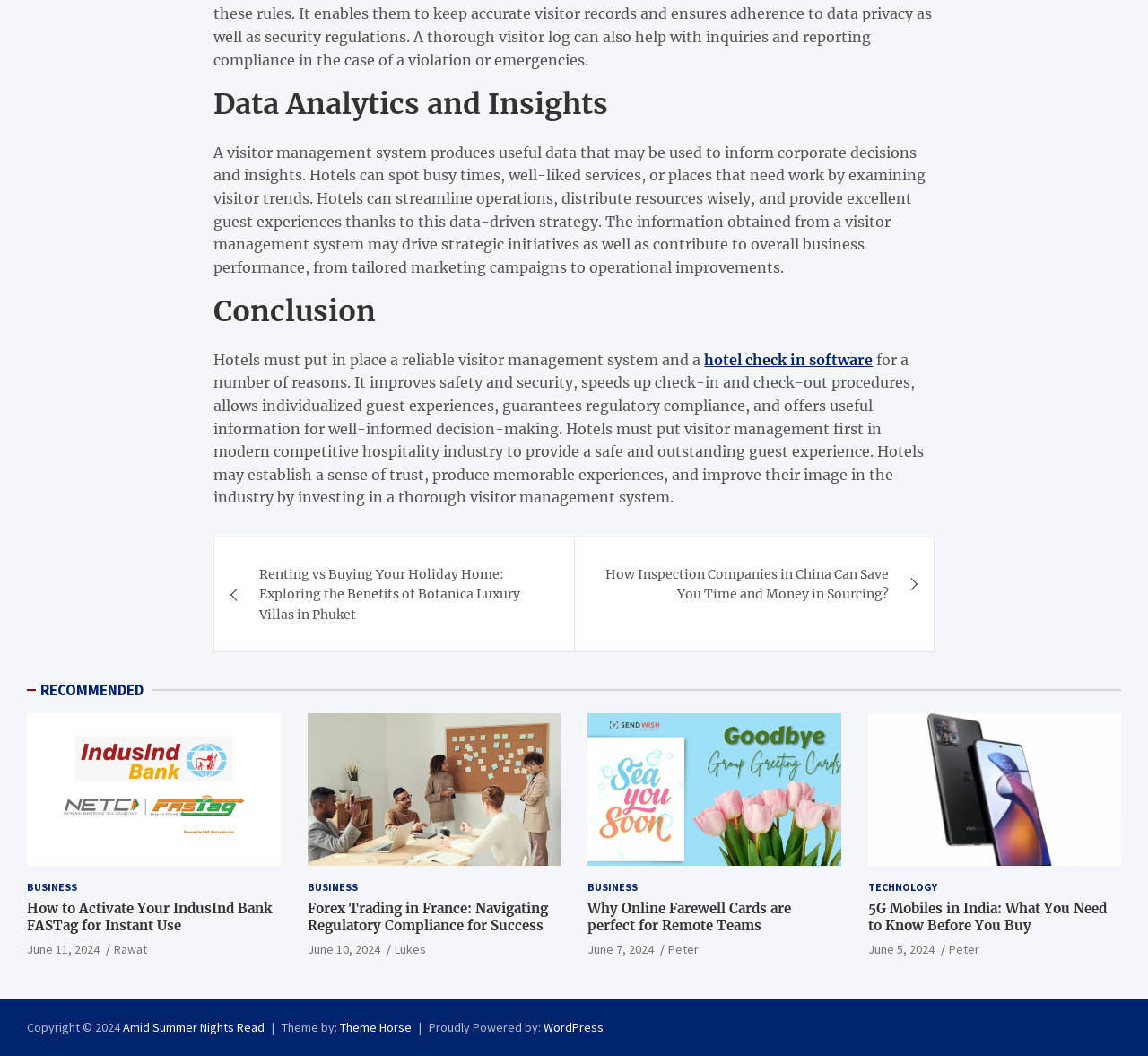Identify the bounding box coordinates of the clickable section necessary to follow the following instruction: "Click on 'hotel check in software'". The coordinates should be presented as four float numbers from 0 to 1, i.e., [left, top, right, bottom].

[0.614, 0.332, 0.76, 0.349]